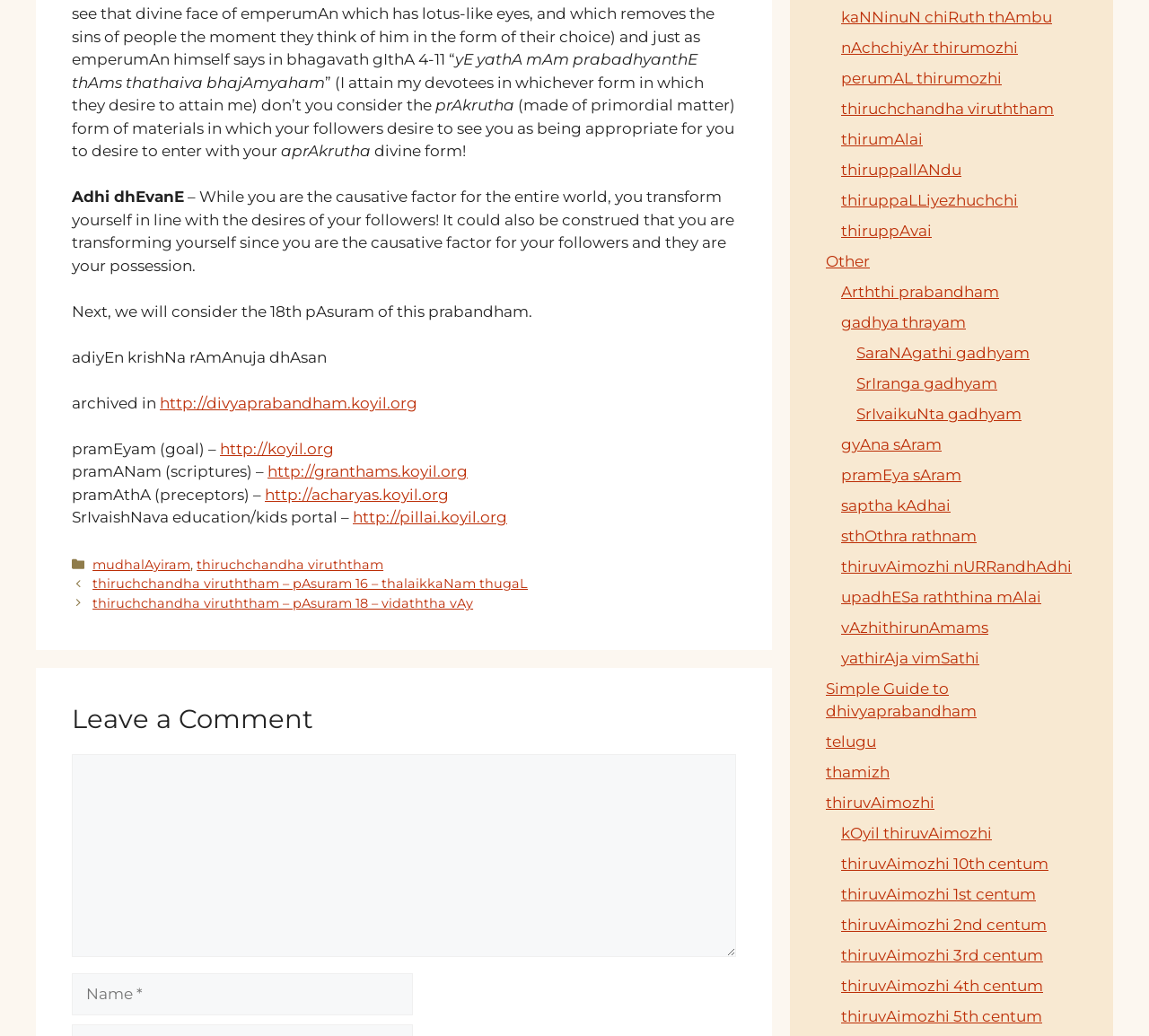Indicate the bounding box coordinates of the clickable region to achieve the following instruction: "Click on the link to thiruchchandha viruththam."

[0.171, 0.537, 0.334, 0.552]